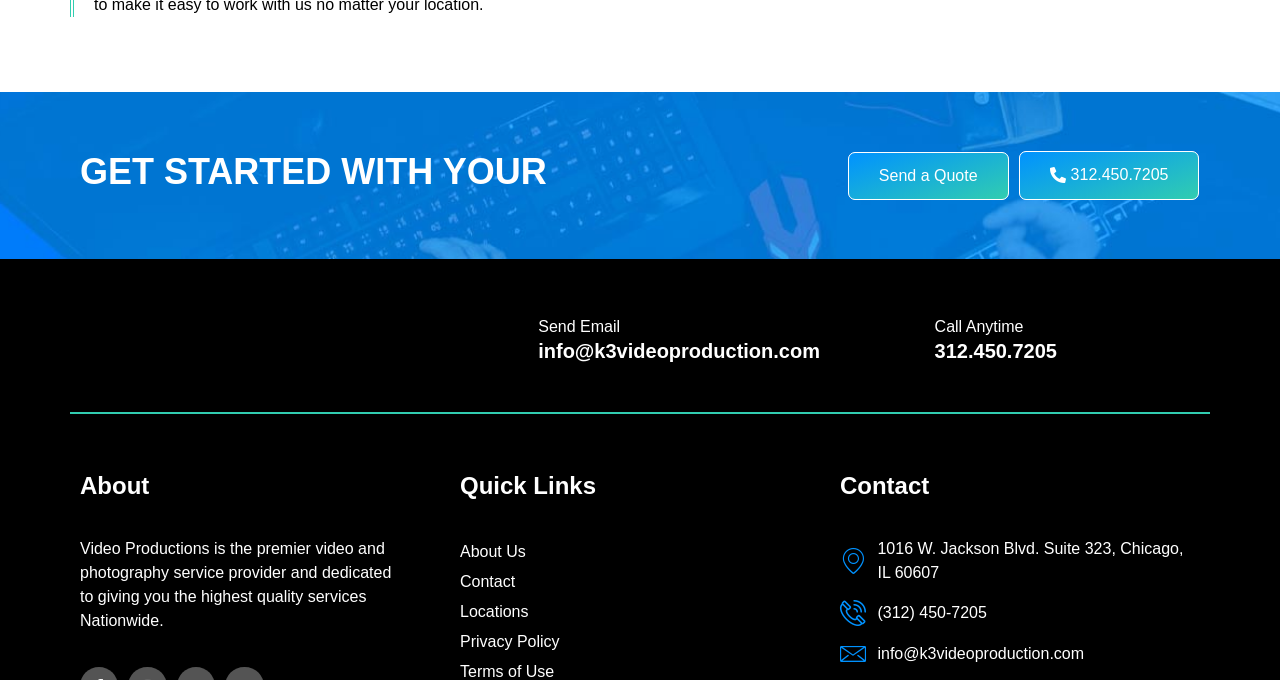Find the bounding box coordinates of the element to click in order to complete the given instruction: "View Contact Information."

[0.686, 0.794, 0.925, 0.854]